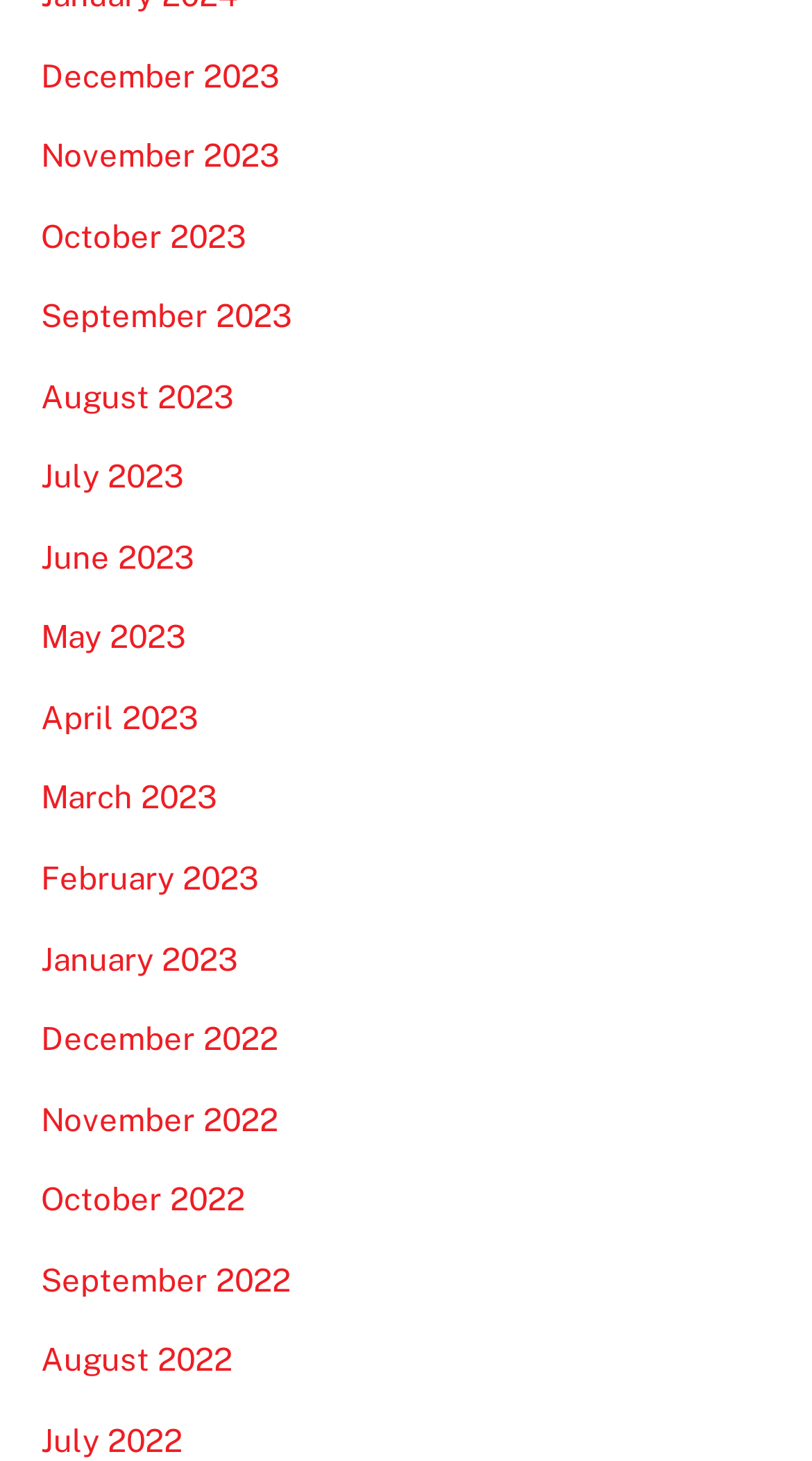What is the earliest month listed?
Provide a one-word or short-phrase answer based on the image.

July 2022